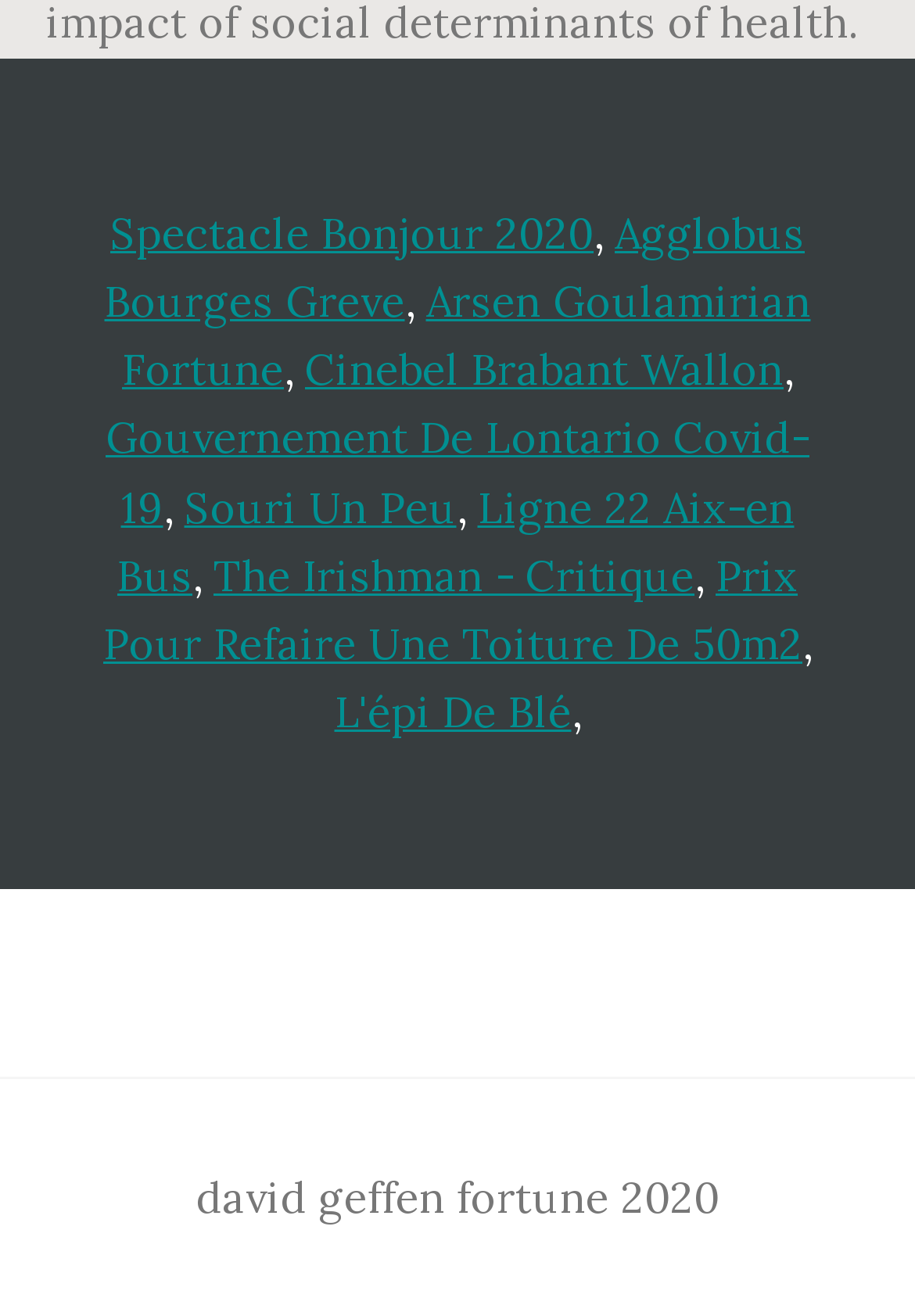How many links are there on the webpage?
Look at the image and respond with a one-word or short-phrase answer.

11